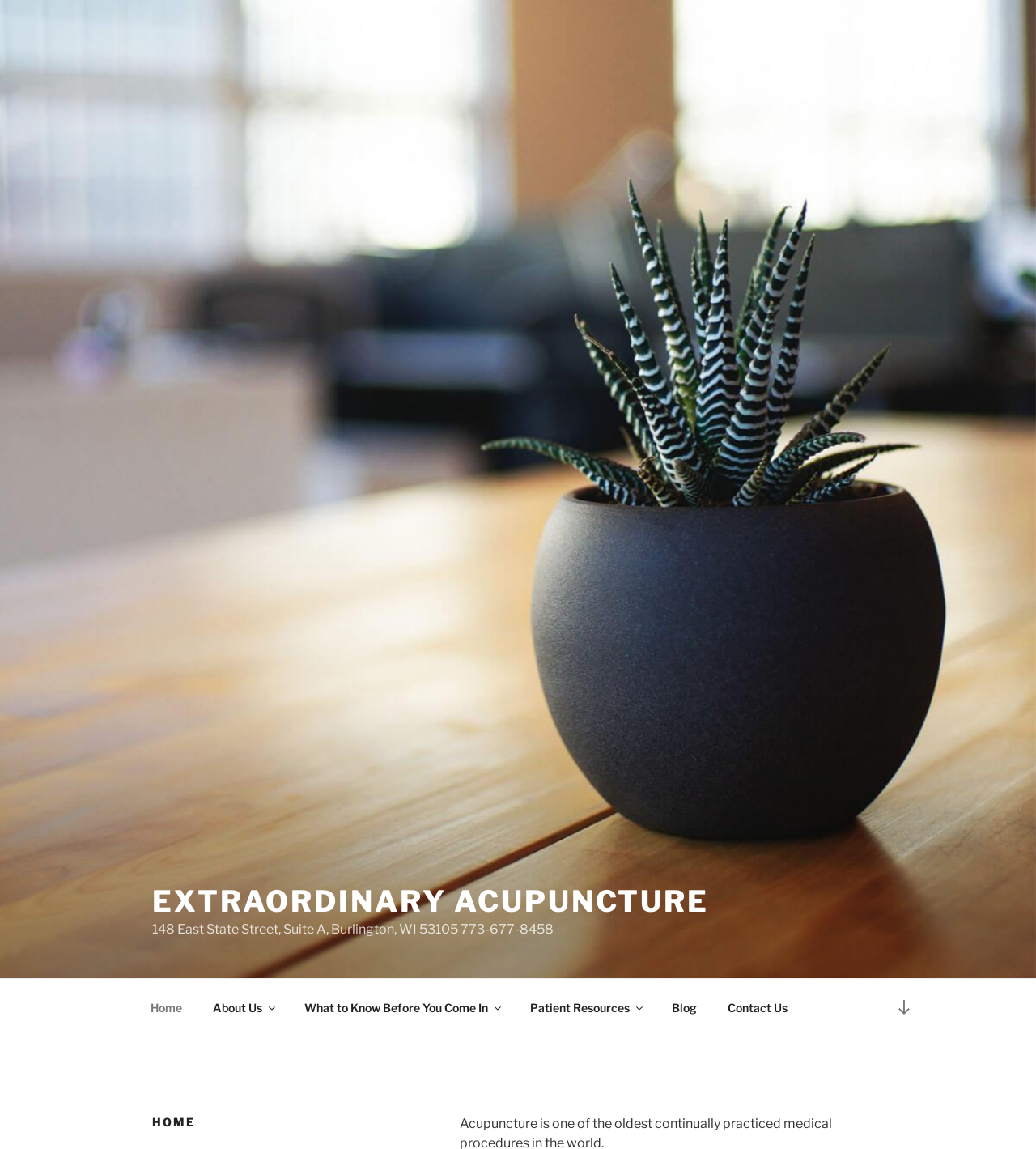Detail the webpage's structure and highlights in your description.

The webpage is about Extraordinary Acupuncture, a business located at 148 East State Street, Suite A, Burlington, WI 53105, with a phone number of 773-677-8458. 

At the top of the page, there is a large heading that reads "EXTRAORDINARY ACUPUNCTURE" which is also a clickable link. Below this heading, the business's address and phone number are displayed. 

To the right of the address, there is a top menu navigation bar that contains seven links: "Home", "About Us", "What to Know Before You Come In", "Patient Resources", "Blog", "Contact Us", and "Scroll down to content". These links are arranged horizontally, with "Home" on the left and "Scroll down to content" on the right.

Below the top menu navigation bar, there is a header section that contains a heading that reads "HOME". This section appears to be the main content area of the page.